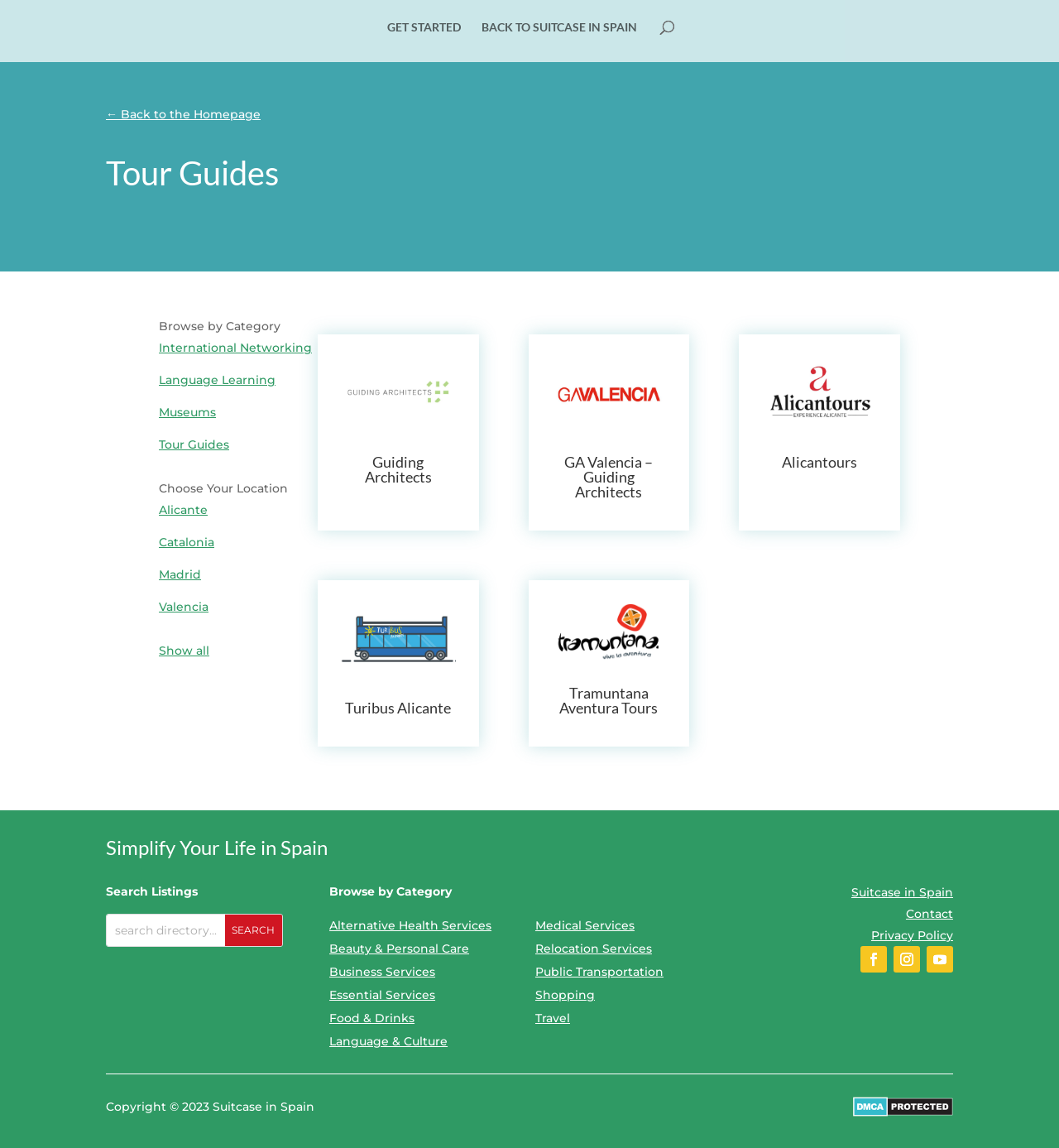Identify the coordinates of the bounding box for the element that must be clicked to accomplish the instruction: "Search for tour guides".

[0.101, 0.797, 0.266, 0.824]